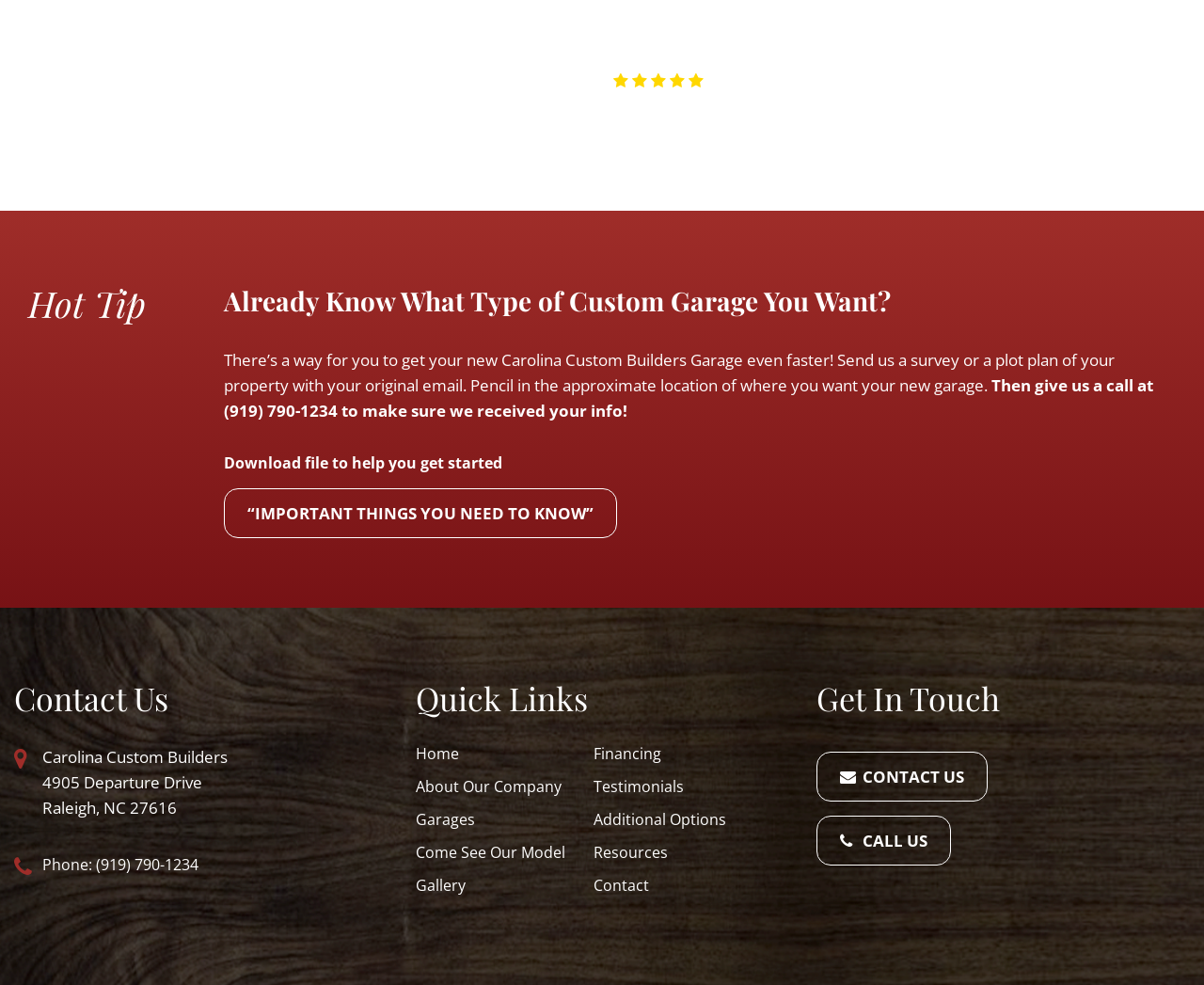How many links are there in the 'Quick Links' section?
Based on the screenshot, provide a one-word or short-phrase response.

9